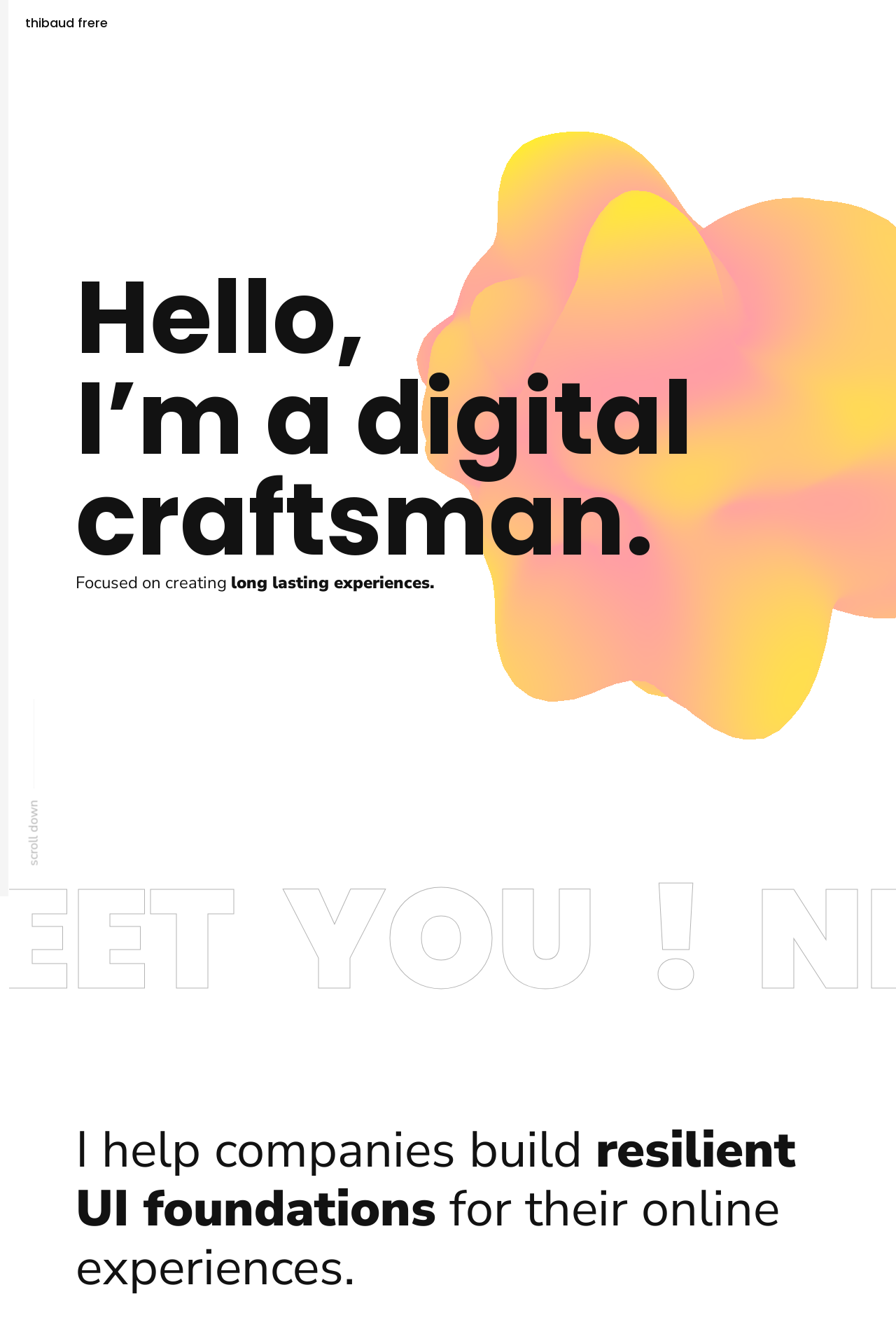What does Thibaud FRERE help companies with?
Look at the image and provide a detailed response to the question.

The StaticText elements 'I help companies build', 'resilient UI foundations', and 'for their online experiences.' suggest that Thibaud FRERE helps companies build resilient UI foundations for their online experiences.